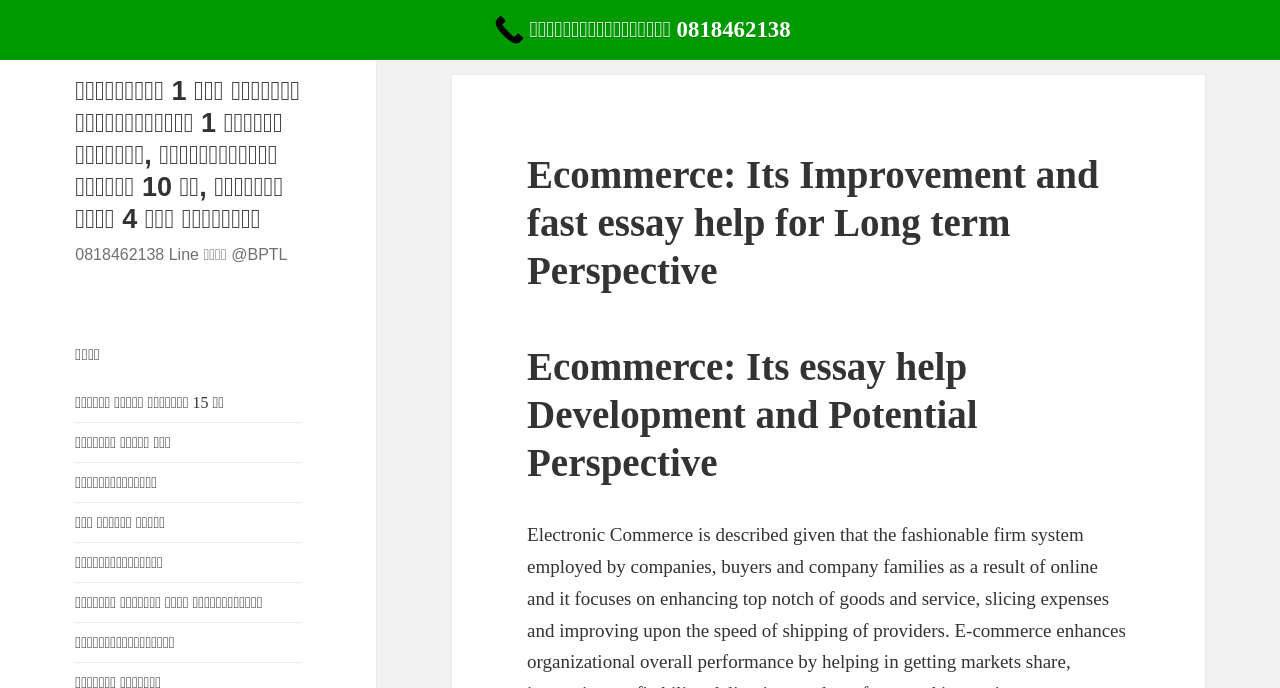Please identify the bounding box coordinates of the area that needs to be clicked to follow this instruction: "Check reviews from customers".

[0.059, 0.688, 0.123, 0.713]